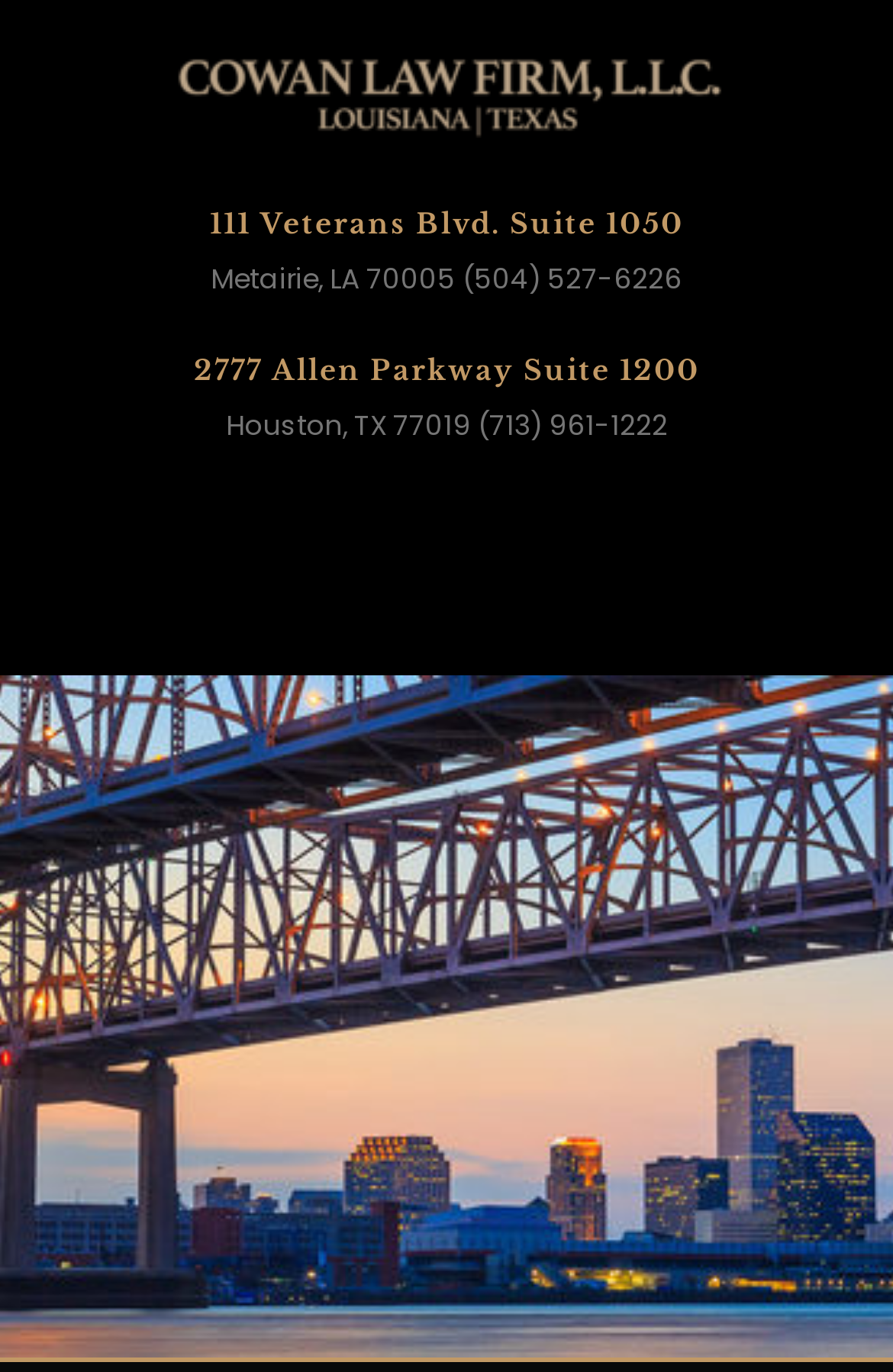Provide the bounding box coordinates of the UI element this sentence describes: "Metairie, LA 70005 (504) 527-6226".

[0.236, 0.188, 0.764, 0.216]